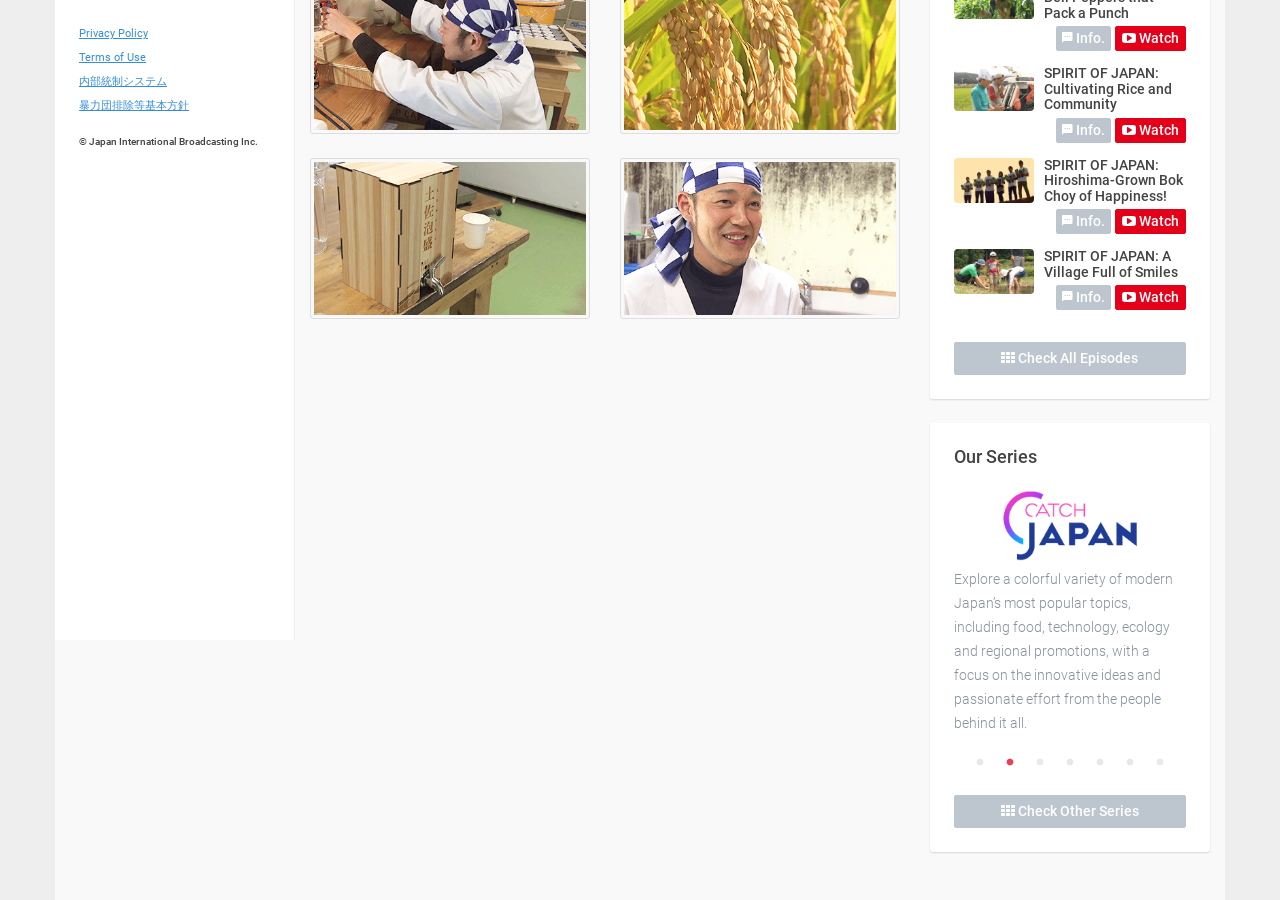From the screenshot, find the bounding box of the UI element matching this description: "Privacy Policy". Supply the bounding box coordinates in the form [left, top, right, bottom], each a float between 0 and 1.

[0.062, 0.03, 0.116, 0.045]